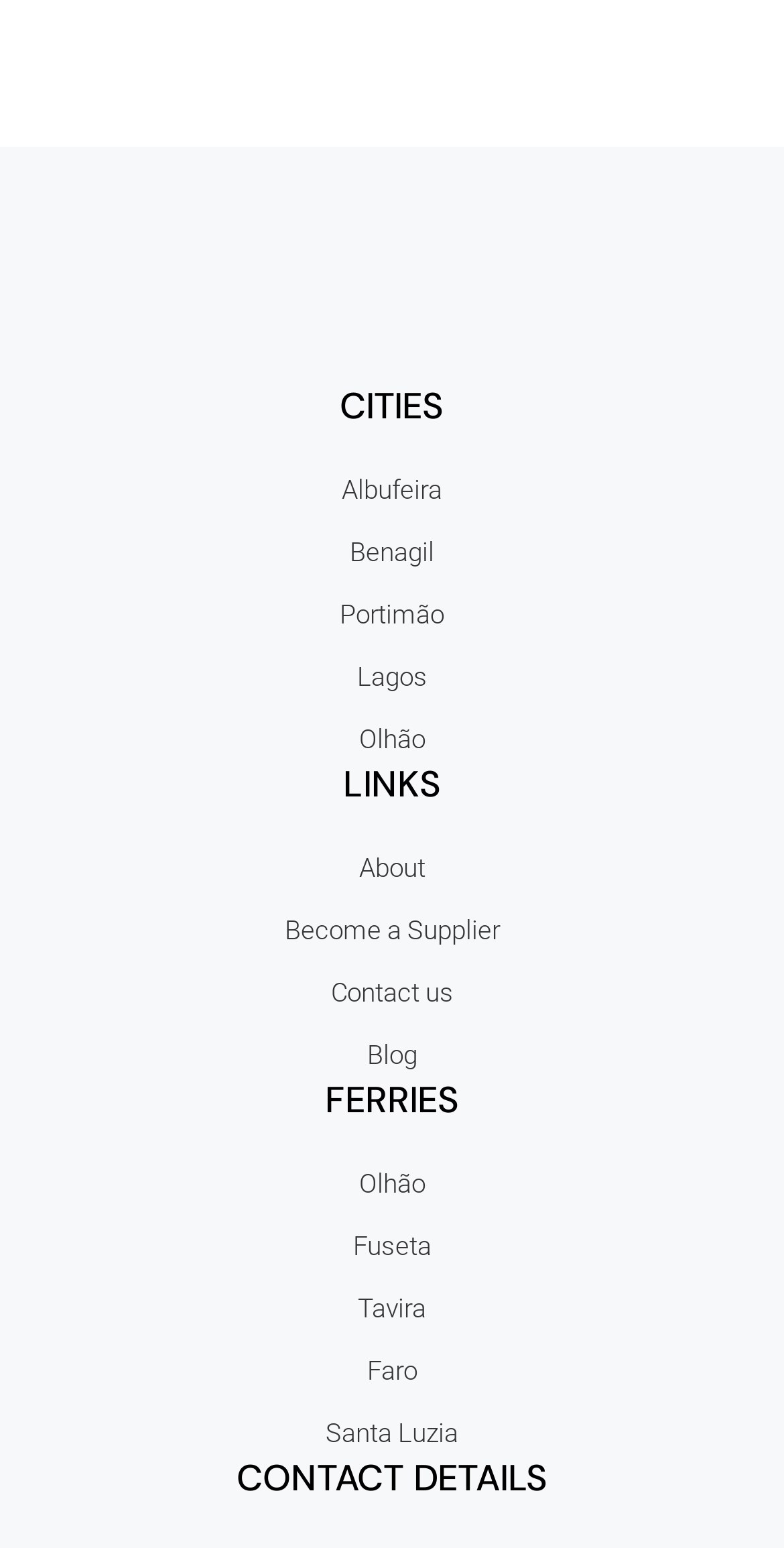Locate the bounding box coordinates of the element I should click to achieve the following instruction: "Learn about Lagos".

[0.026, 0.42, 0.974, 0.454]